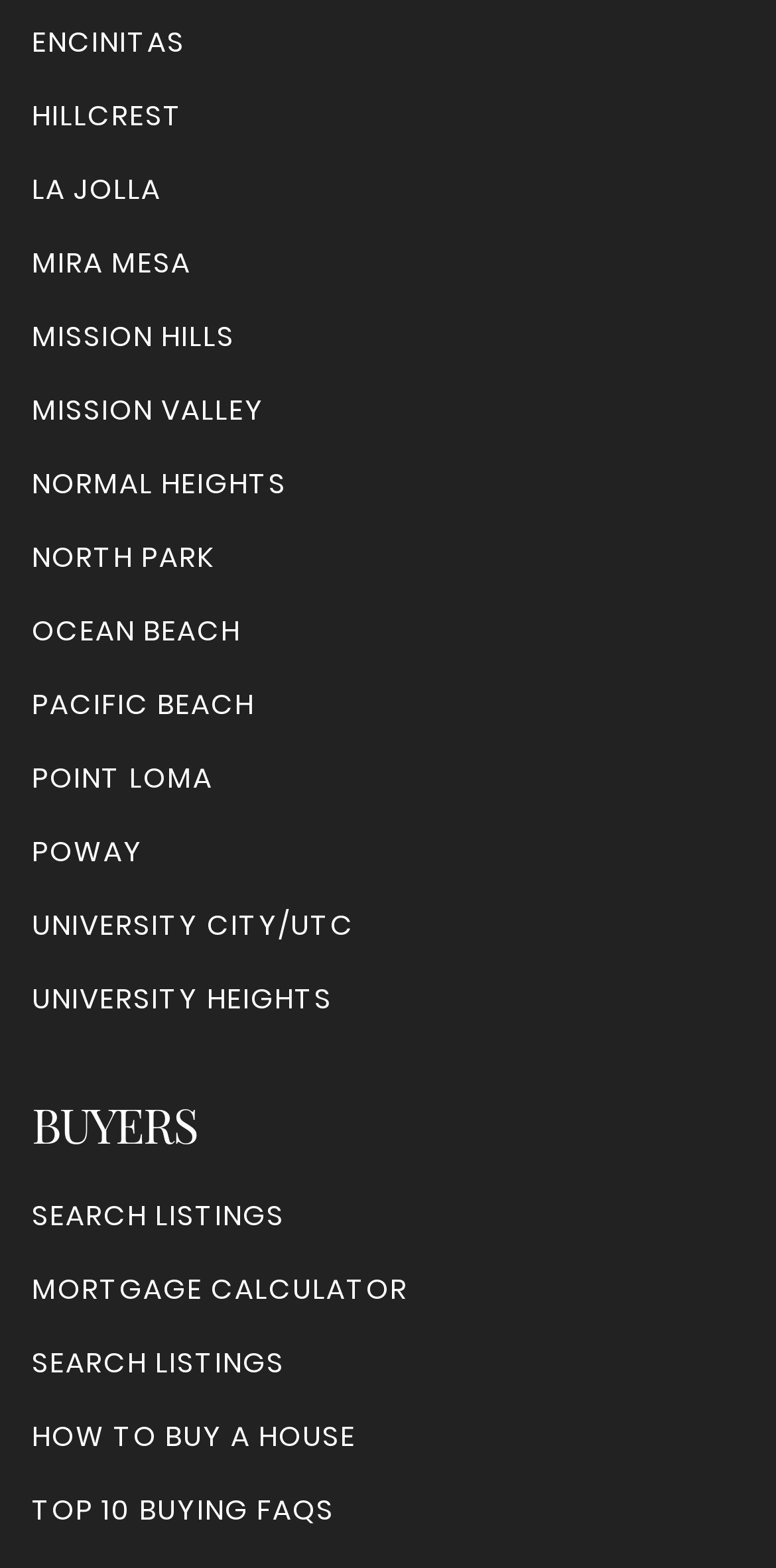Please give a concise answer to this question using a single word or phrase: 
What is the last link under the 'BUYERS' section?

TOP 10 BUYING FAQS